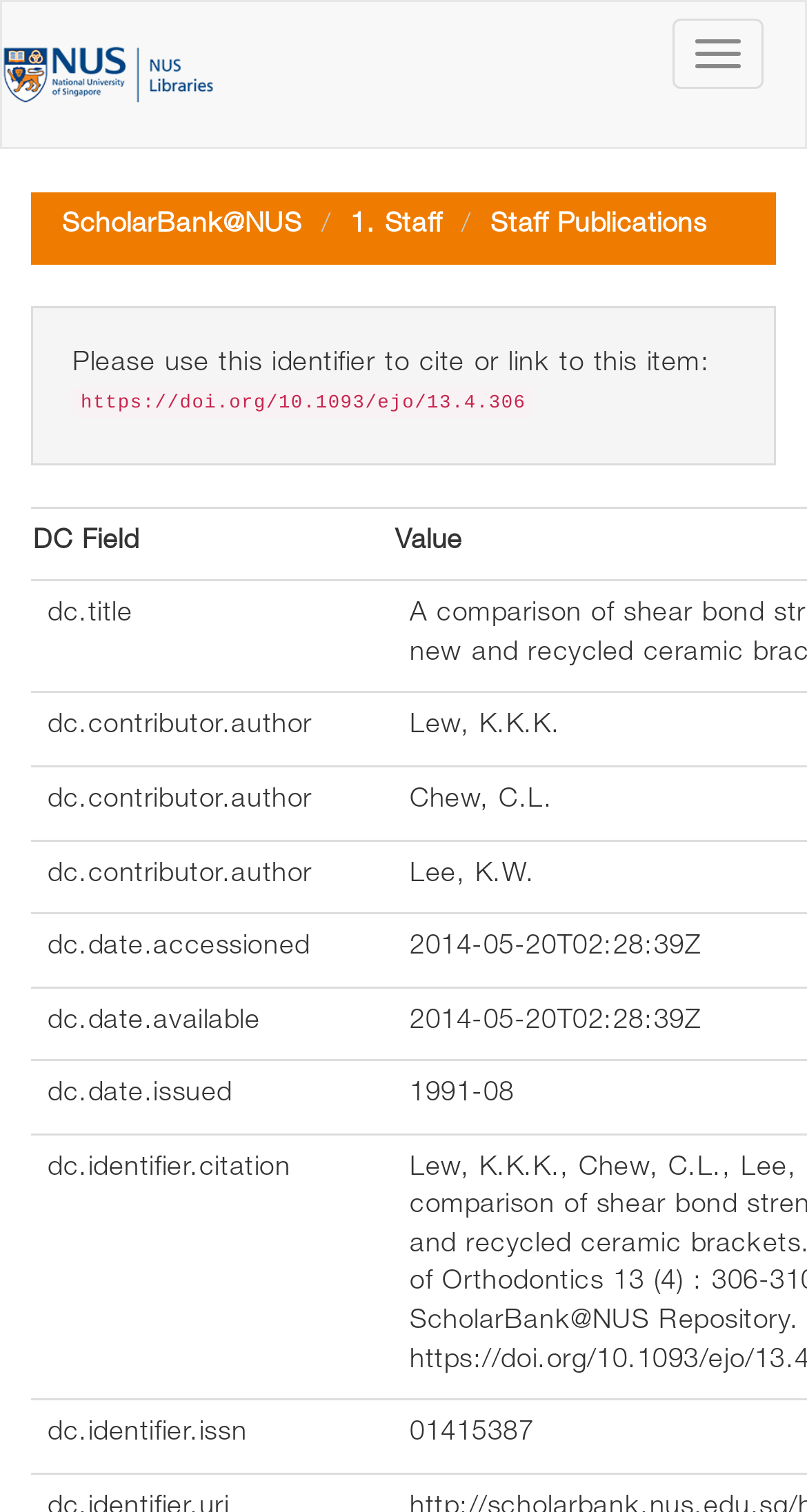What is the name of the publication?
Please analyze the image and answer the question with as much detail as possible.

I did not find any element that explicitly mentions the name of the publication, so it is not specified.